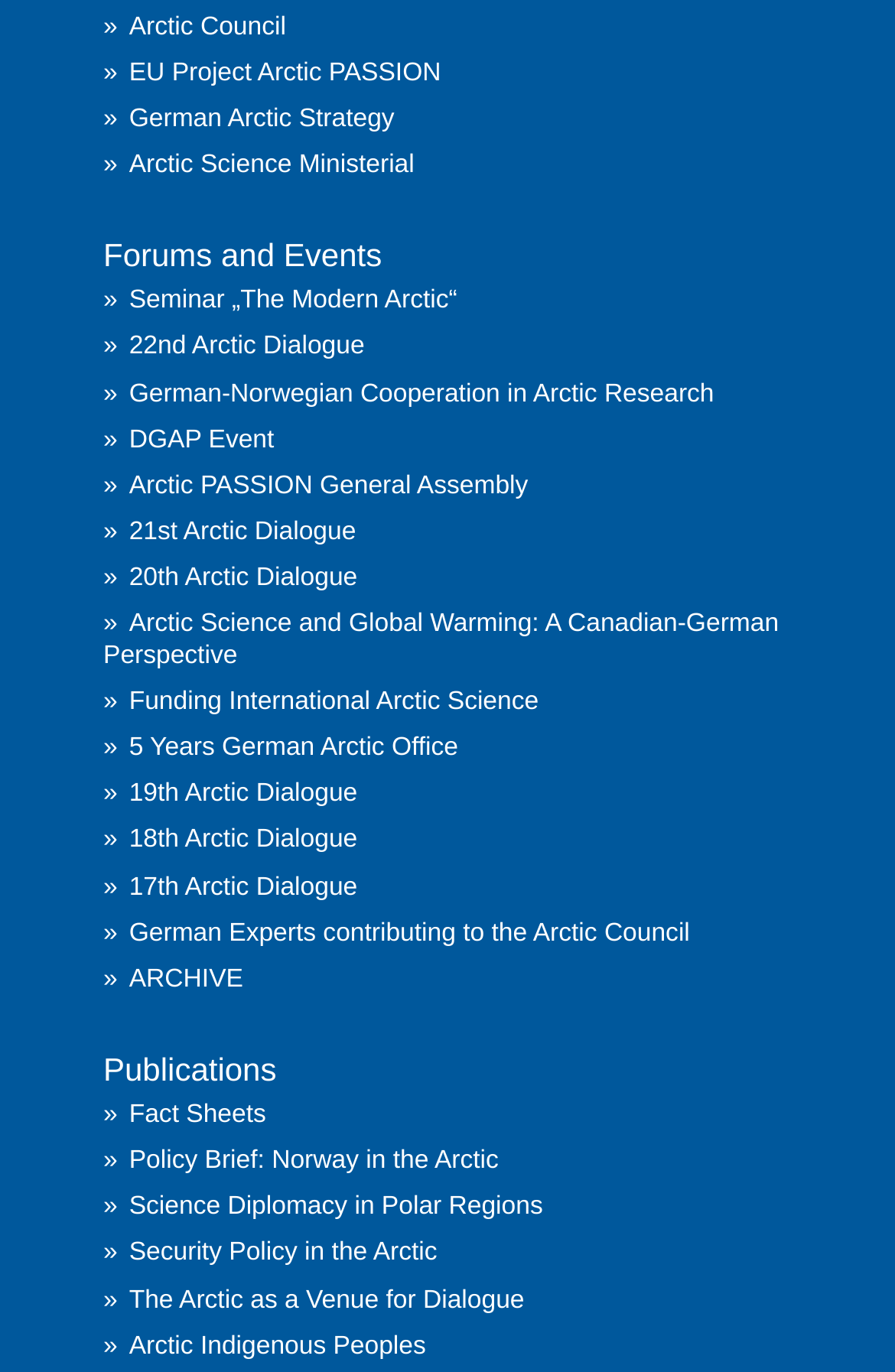Find and provide the bounding box coordinates for the UI element described with: "ARCHIVE".

[0.115, 0.704, 0.272, 0.724]